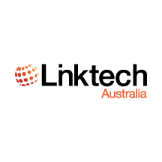From the details in the image, provide a thorough response to the question: What is the operational base of Linktech?

The question asks about the operational base of Linktech. The caption clearly indicates that the operational base of Linktech is Australia, as mentioned in the logo with 'Australia' written in a smaller, vibrant orange font.